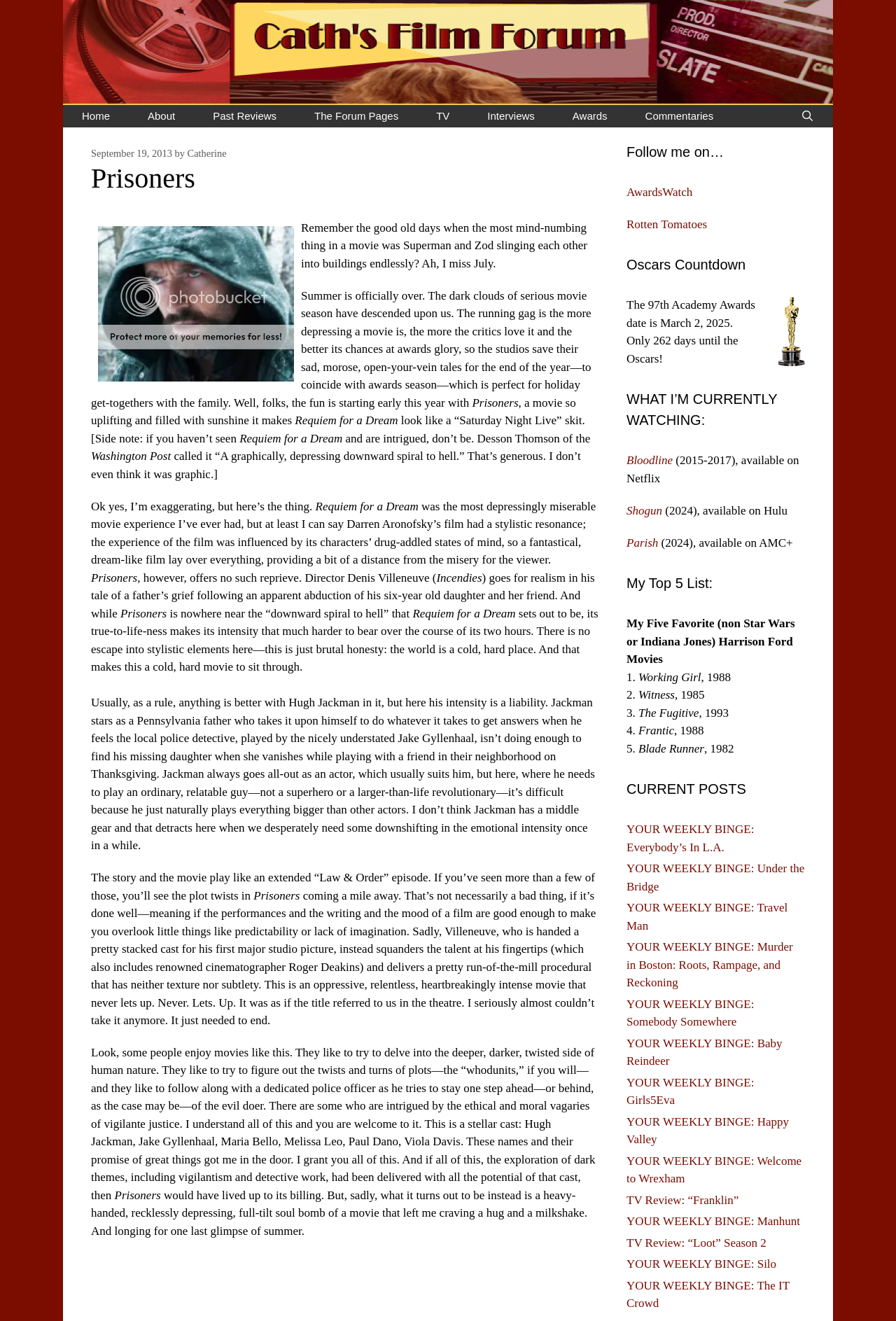Identify the bounding box coordinates of the element that should be clicked to fulfill this task: "Check the Oscars Countdown". The coordinates should be provided as four float numbers between 0 and 1, i.e., [left, top, right, bottom].

[0.699, 0.193, 0.898, 0.208]